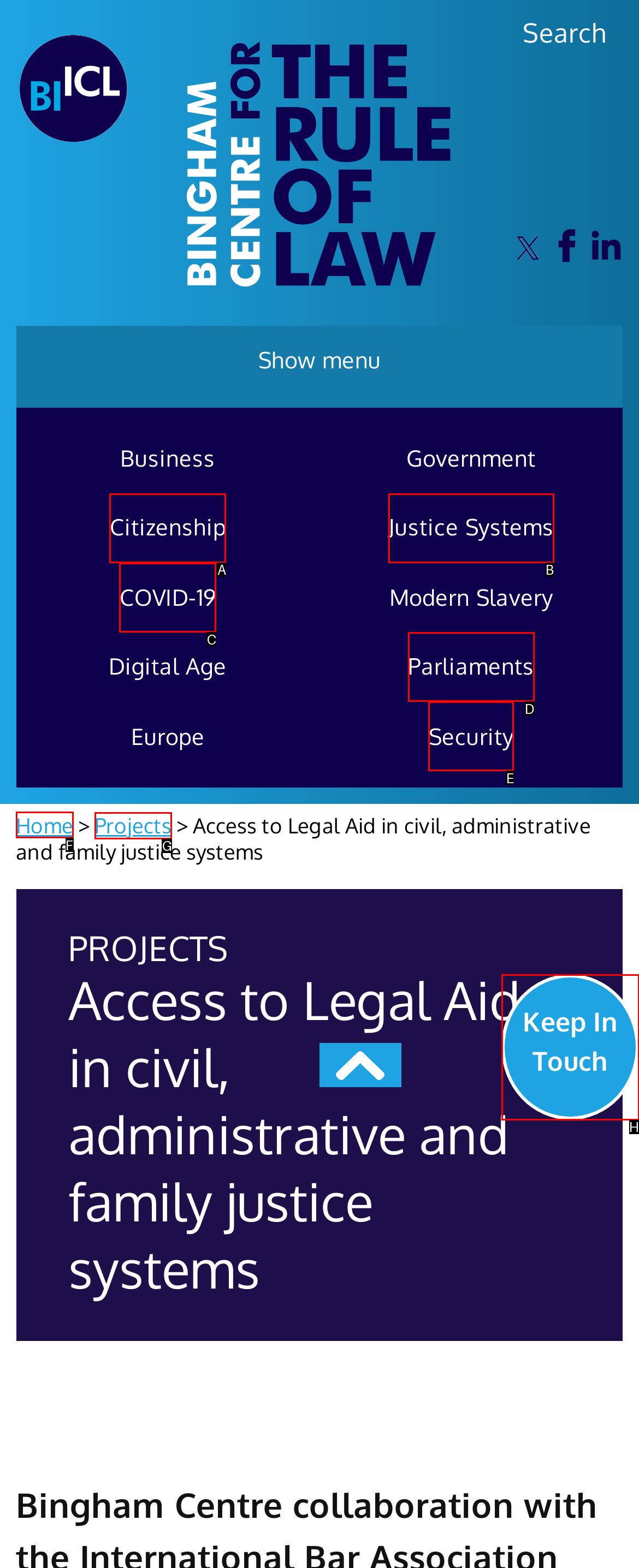Identify the HTML element I need to click to complete this task: View projects Provide the option's letter from the available choices.

G